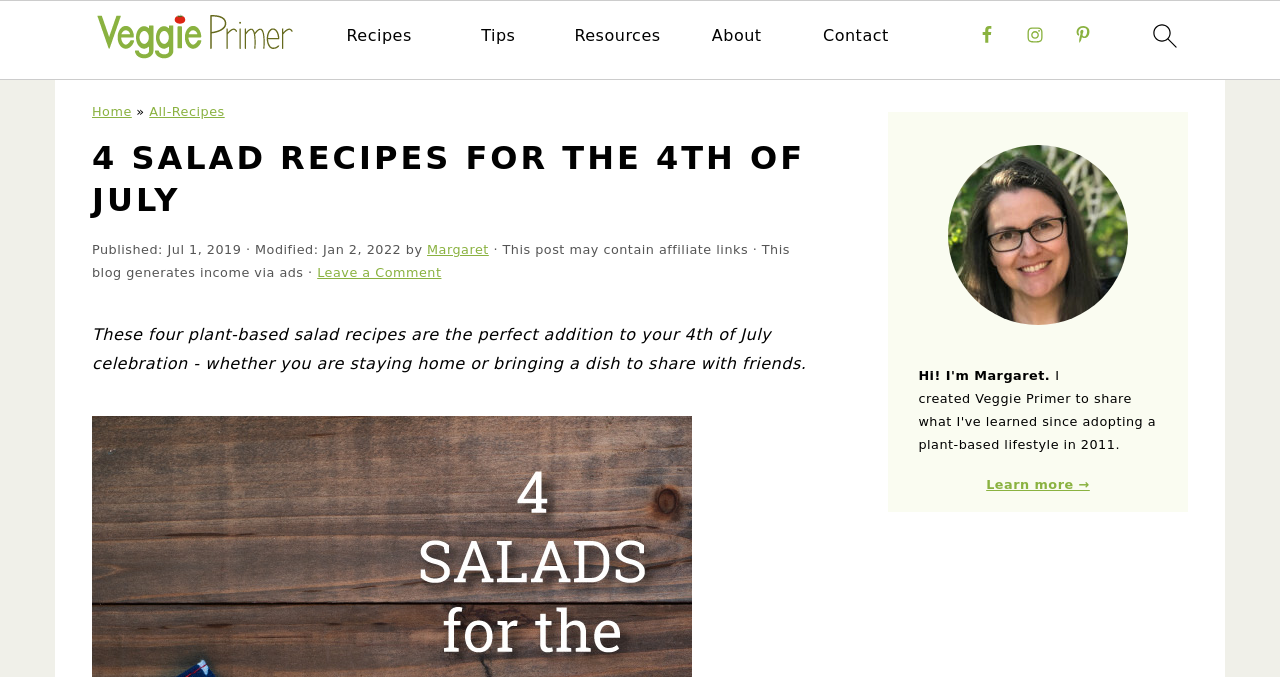Generate the text content of the main headline of the webpage.

4 SALAD RECIPES FOR THE 4TH OF JULY